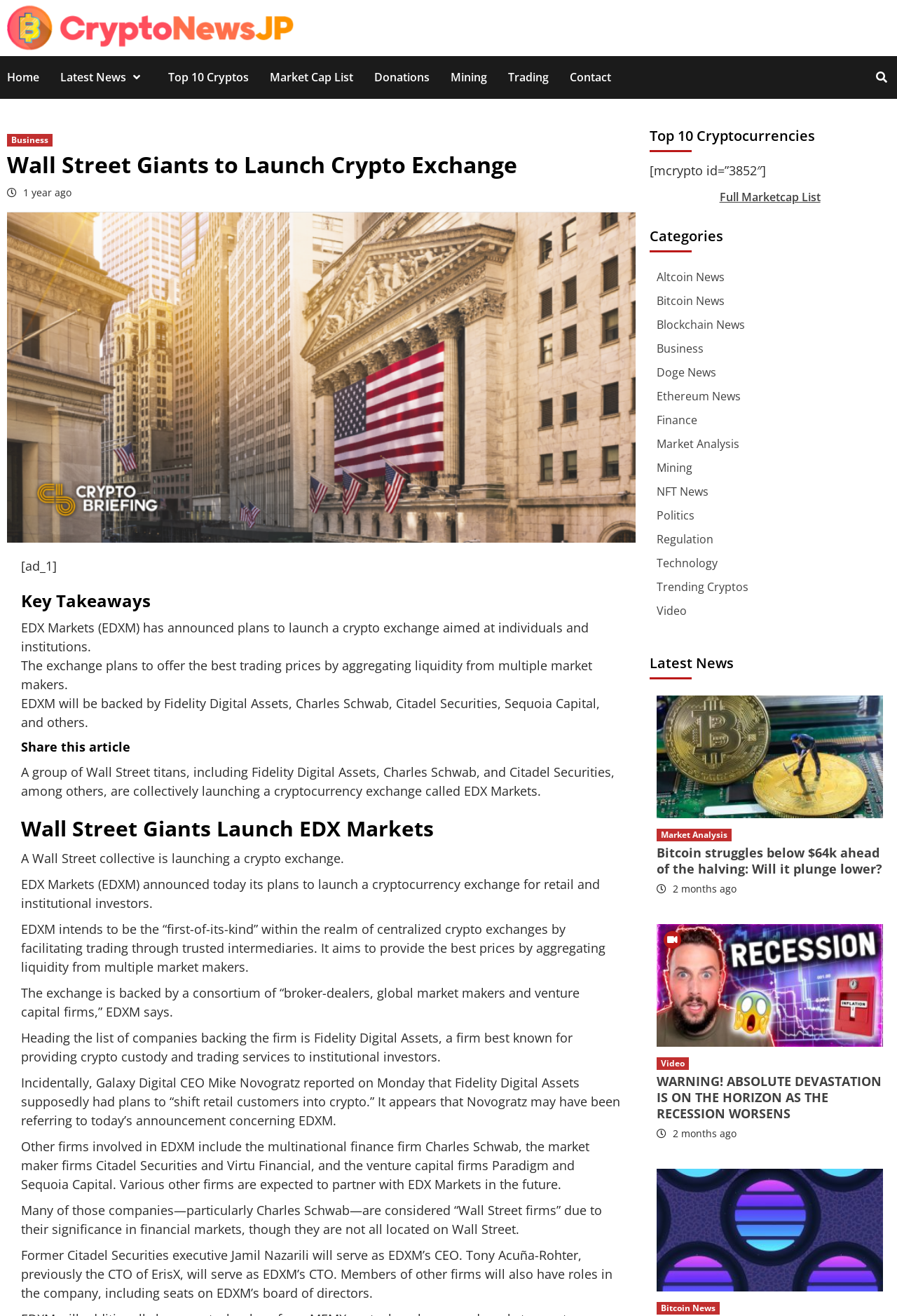Please analyze the image and give a detailed answer to the question:
What is the name of the cryptocurrency exchange?

The answer can be found in the article's content, specifically in the sentence 'EDX Markets (EDXM) has announced plans to launch a crypto exchange aimed at individuals and institutions.'